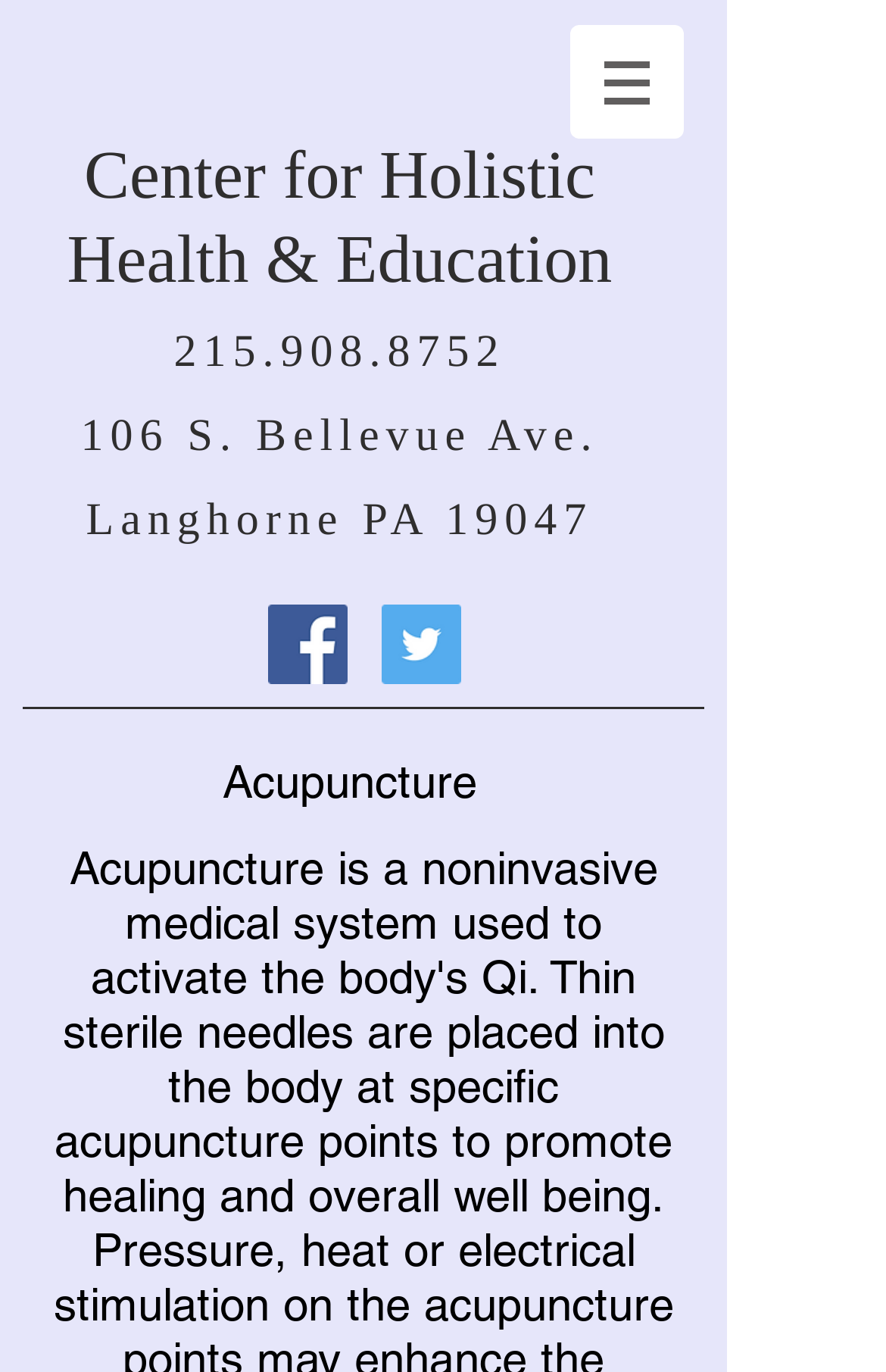What is the headline of the webpage?

Center for Holistic Health & Education
215.908.8752
106 S. Bellevue Ave.
Langhorne PA 19047